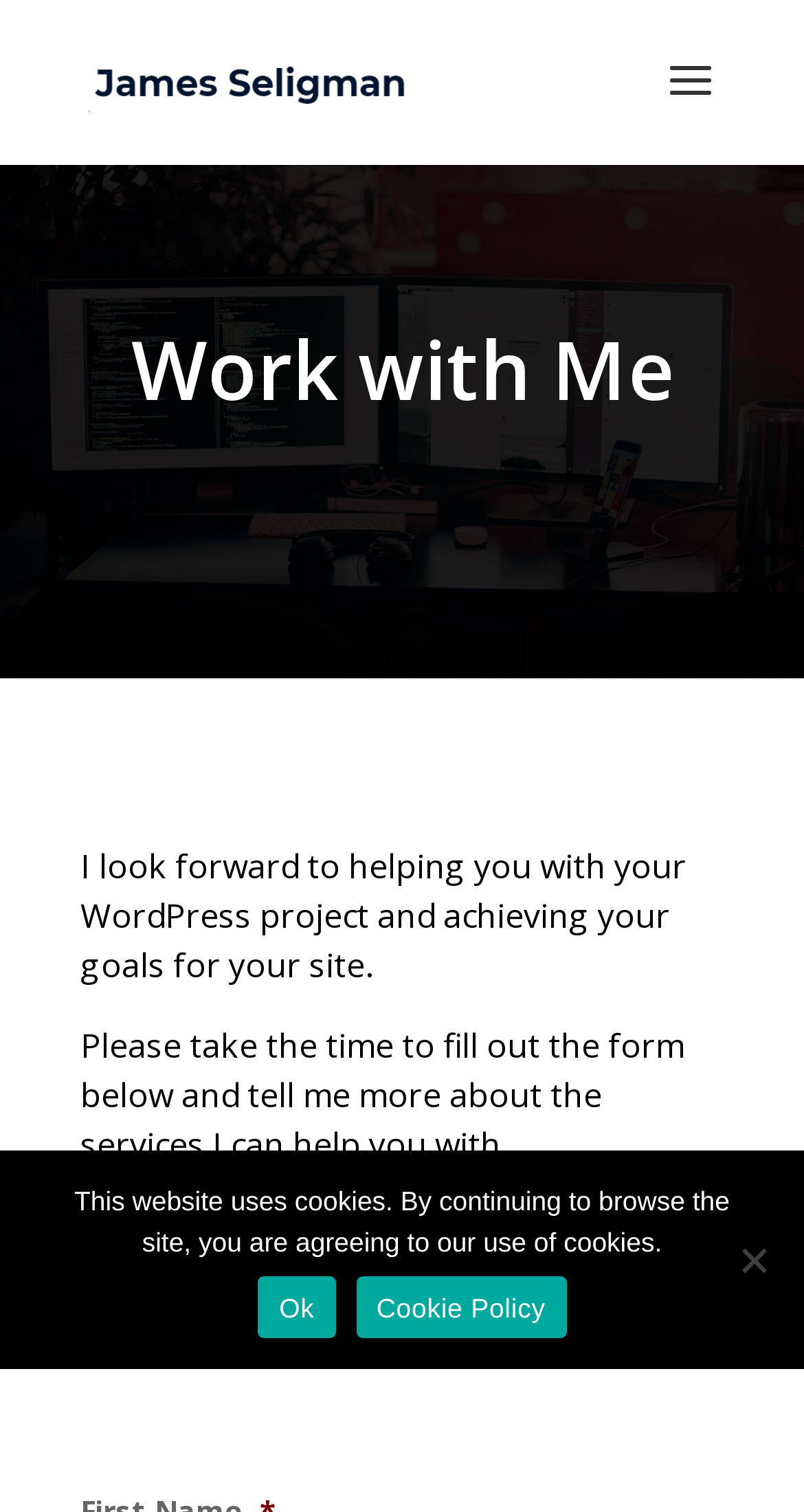What is the headline of the webpage?

Work with Me